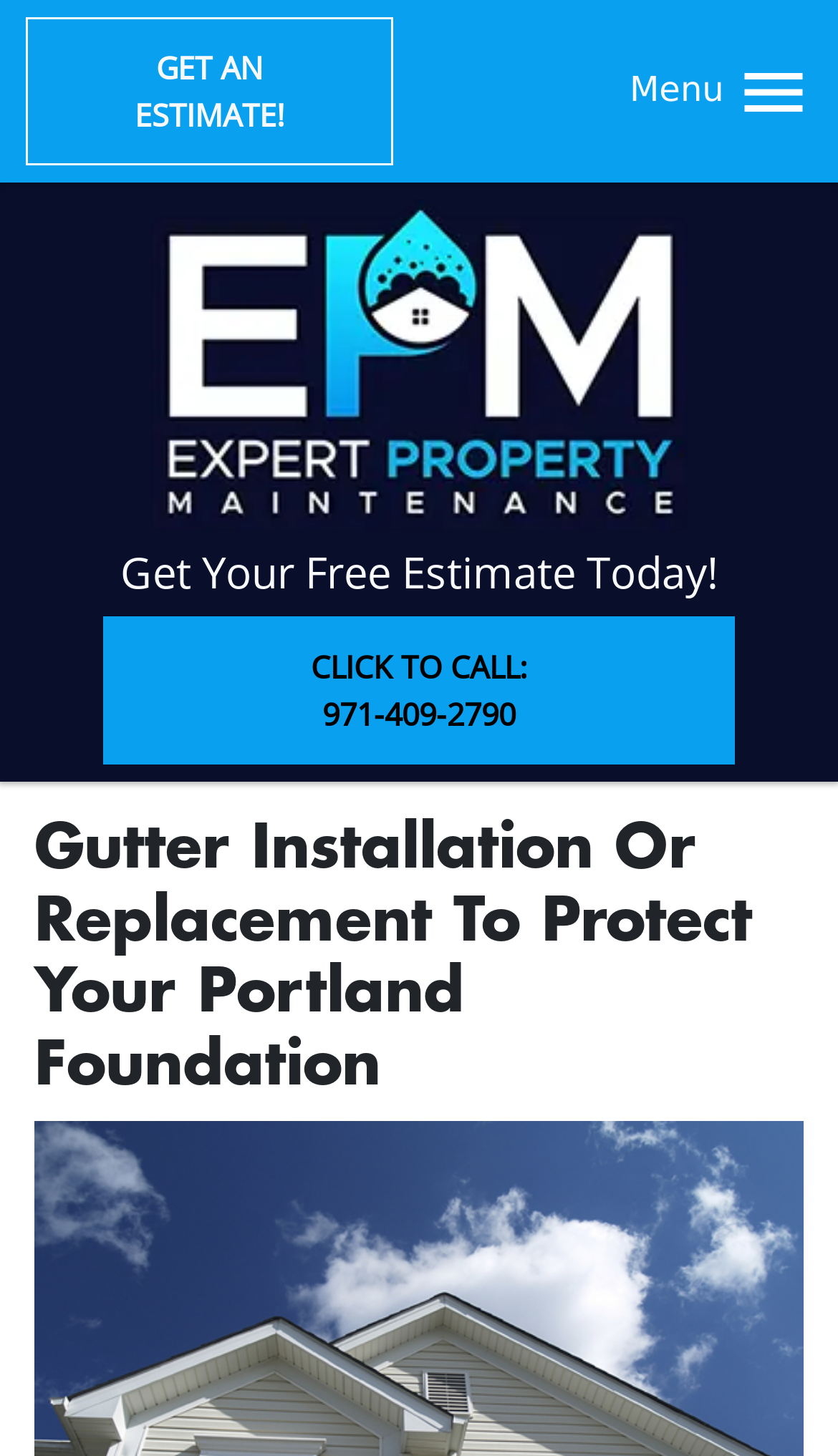What is the logo of the company providing the gutter installation service?
Refer to the image and respond with a one-word or short-phrase answer.

Expert Property Maintenance Logo